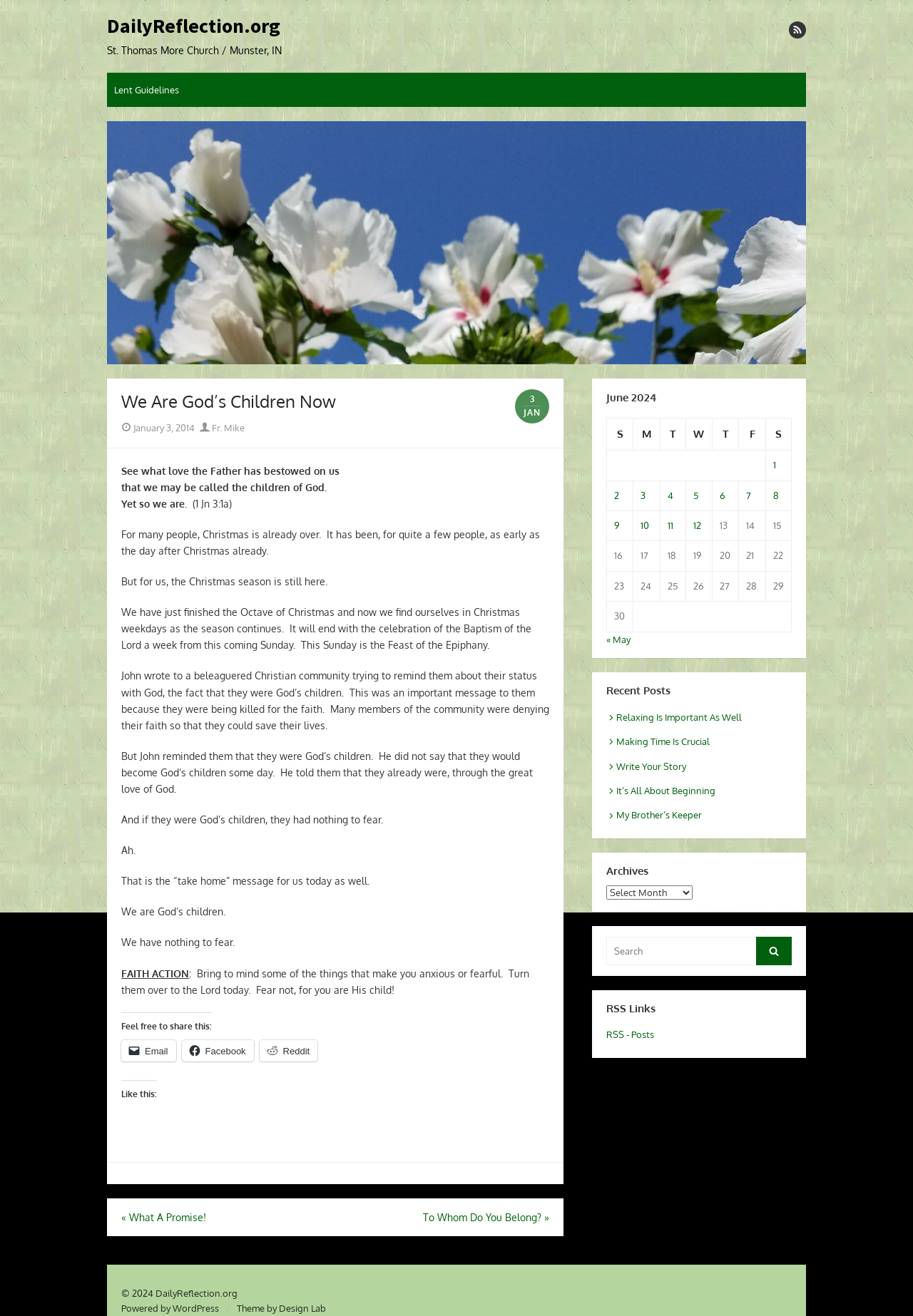Please provide a short answer using a single word or phrase for the question:
What is the season mentioned in the webpage?

Christmas season